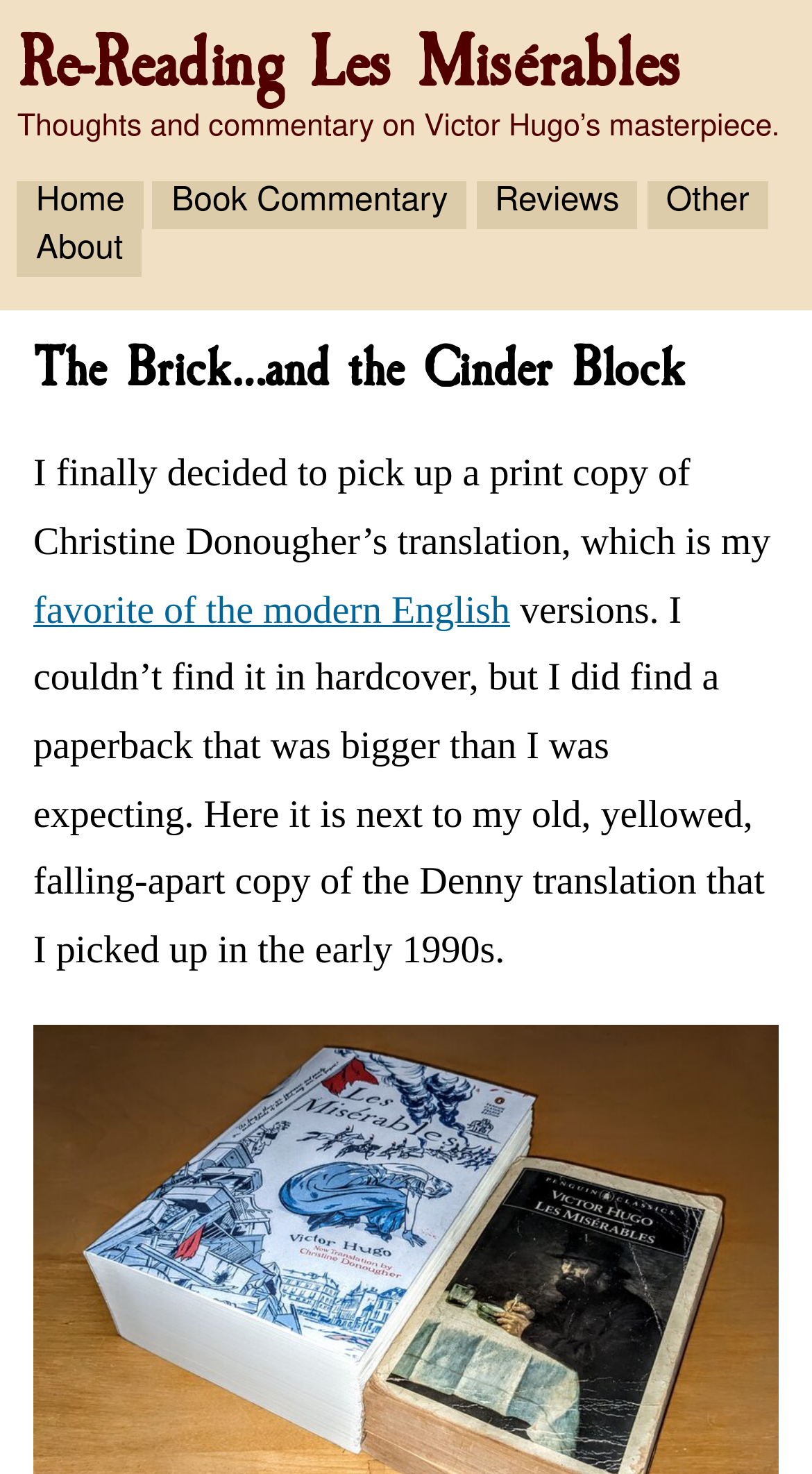What is the name of the translator mentioned in the text?
Provide a one-word or short-phrase answer based on the image.

Christine Donougher